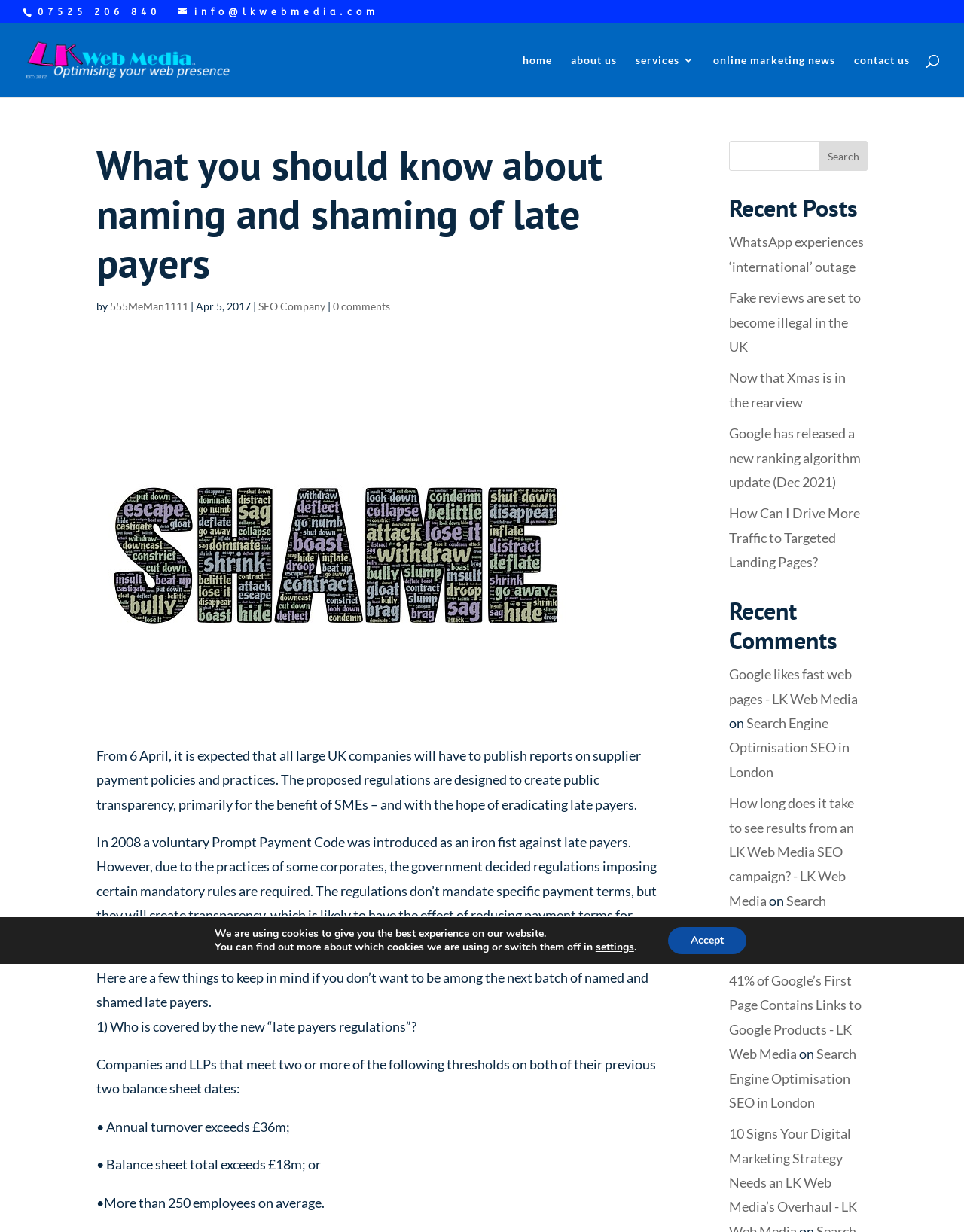Reply to the question below using a single word or brief phrase:
What is the phone number at the top of the page?

07525 206 840